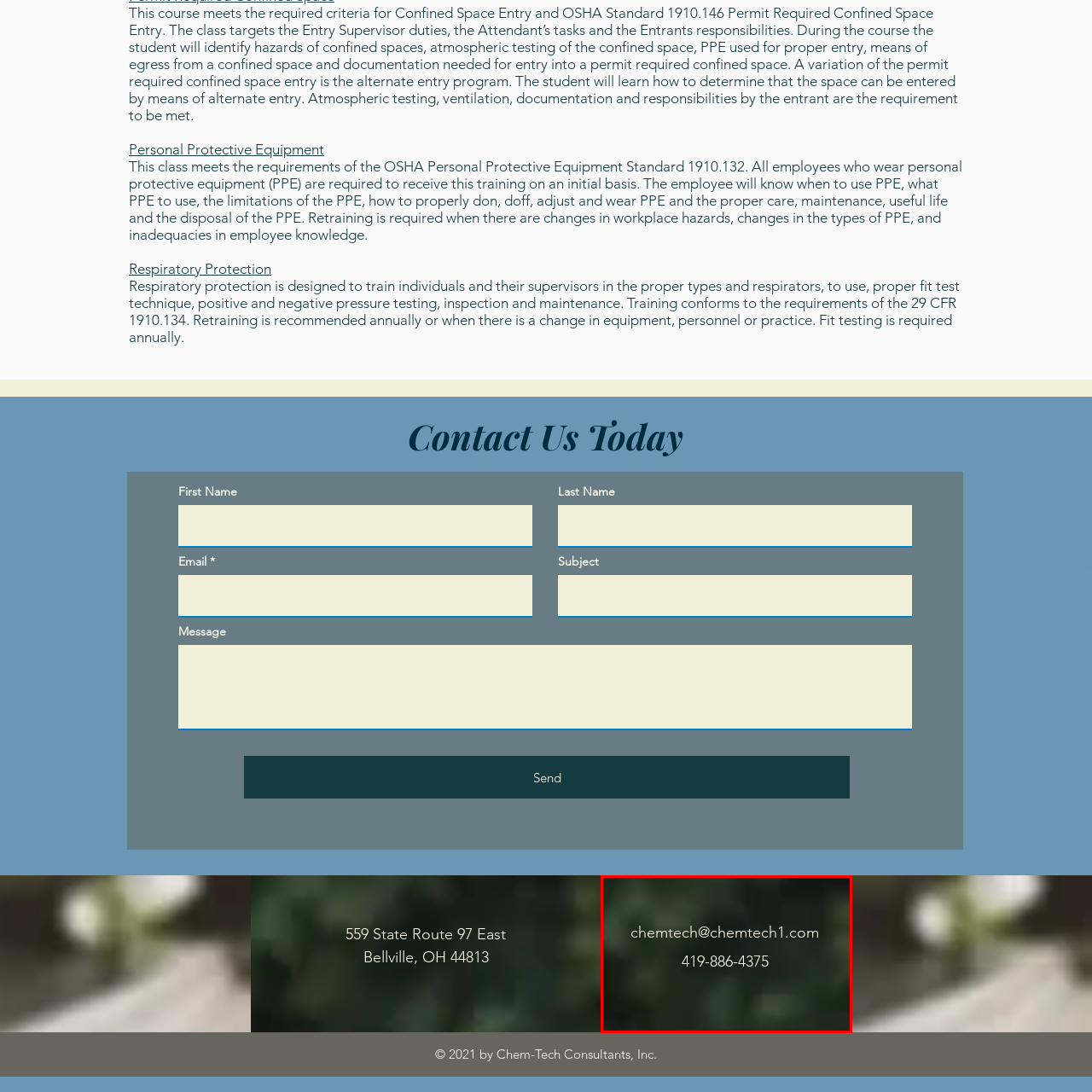Take a close look at the image outlined in red and answer the ensuing question with a single word or phrase:
What is the purpose of the contact information in the image?

For clients to reach out